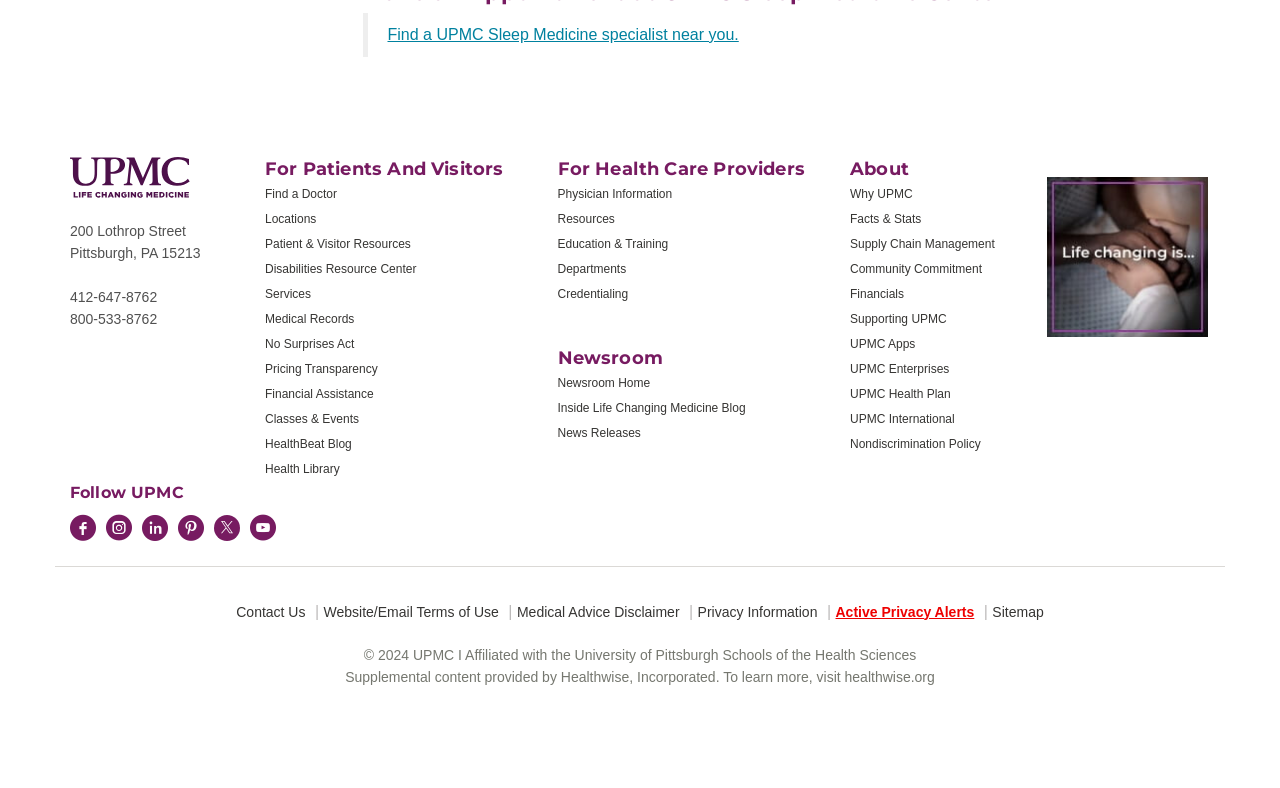Please answer the following question using a single word or phrase: 
What is the phone number for UPMC?

412-647-8762